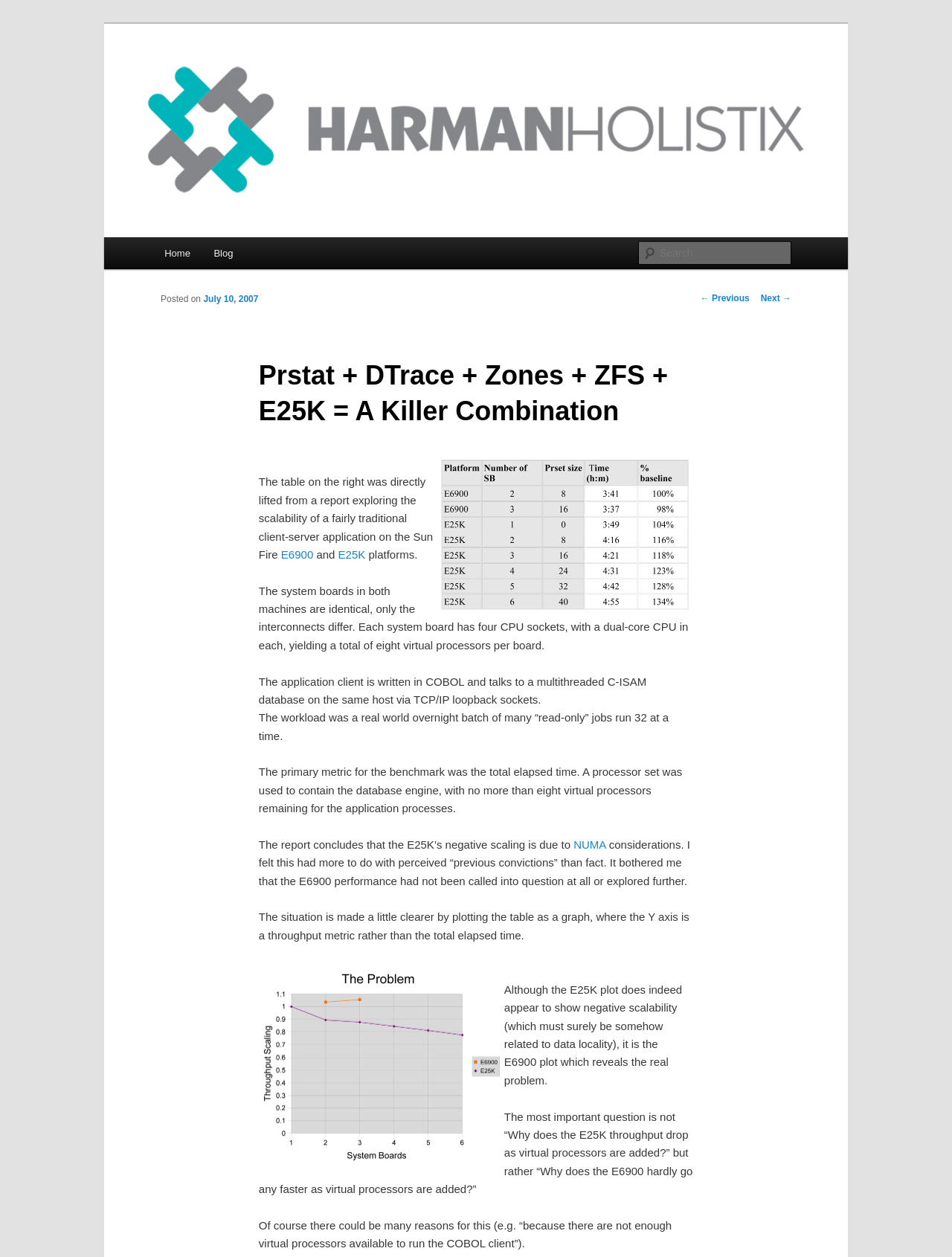Locate the headline of the webpage and generate its content.

Harman Holistix Ltd